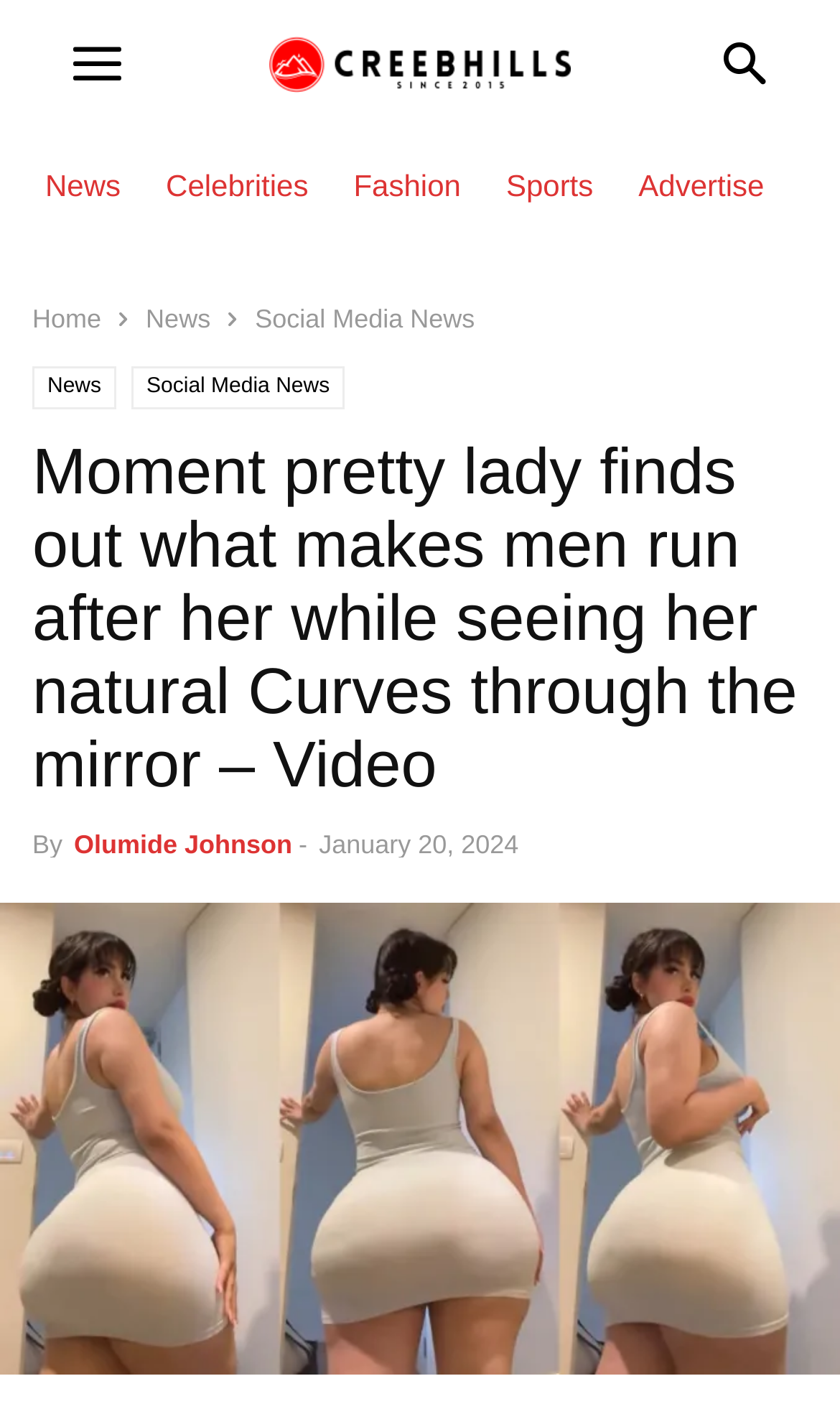Identify the bounding box coordinates of the clickable section necessary to follow the following instruction: "Click on News". The coordinates should be presented as four float numbers from 0 to 1, i.e., [left, top, right, bottom].

[0.054, 0.118, 0.144, 0.142]